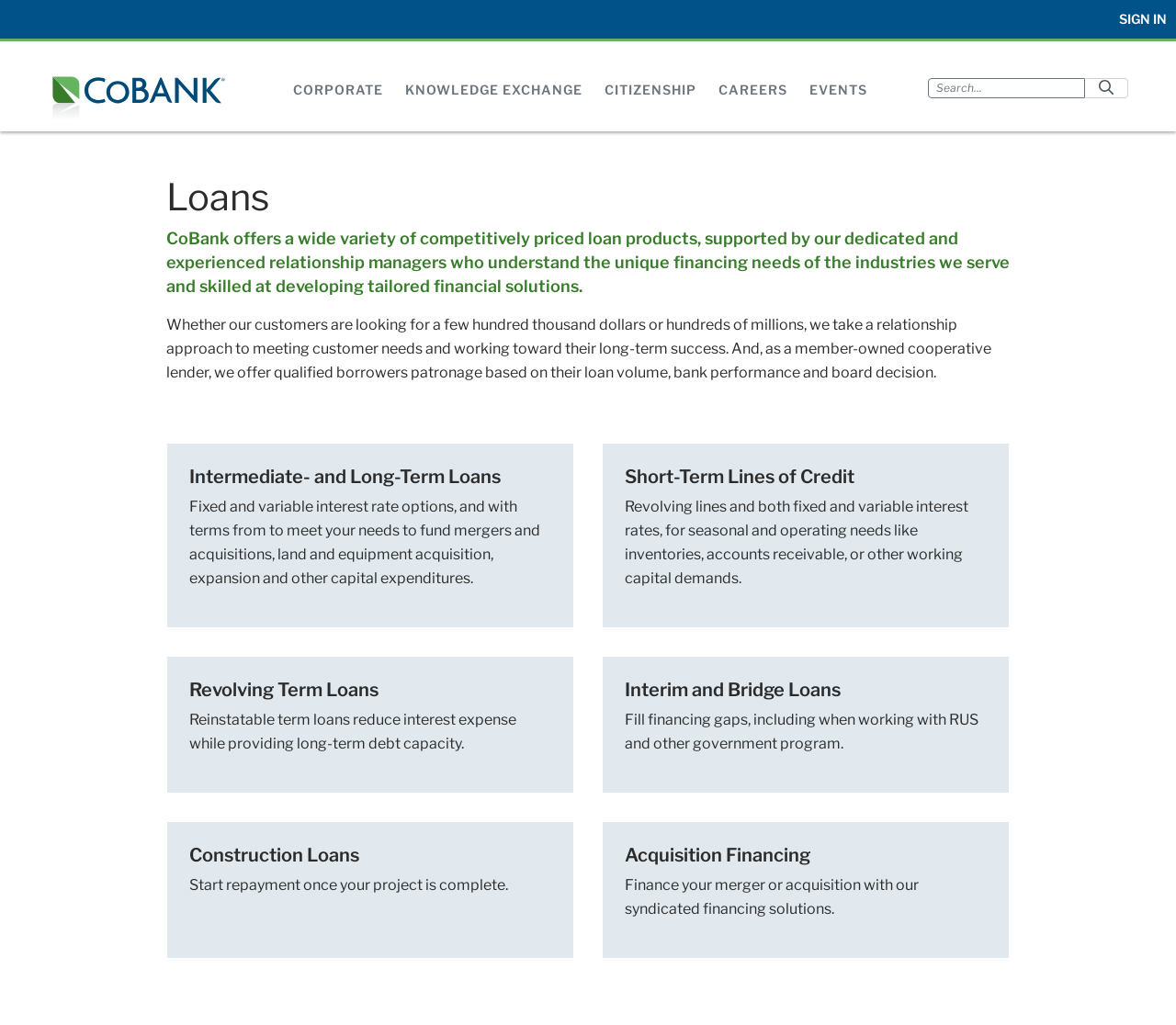Find the bounding box coordinates corresponding to the UI element with the description: "Corporate". The coordinates should be formatted as [left, top, right, bottom], with values as floats between 0 and 1.

[0.249, 0.04, 0.325, 0.132]